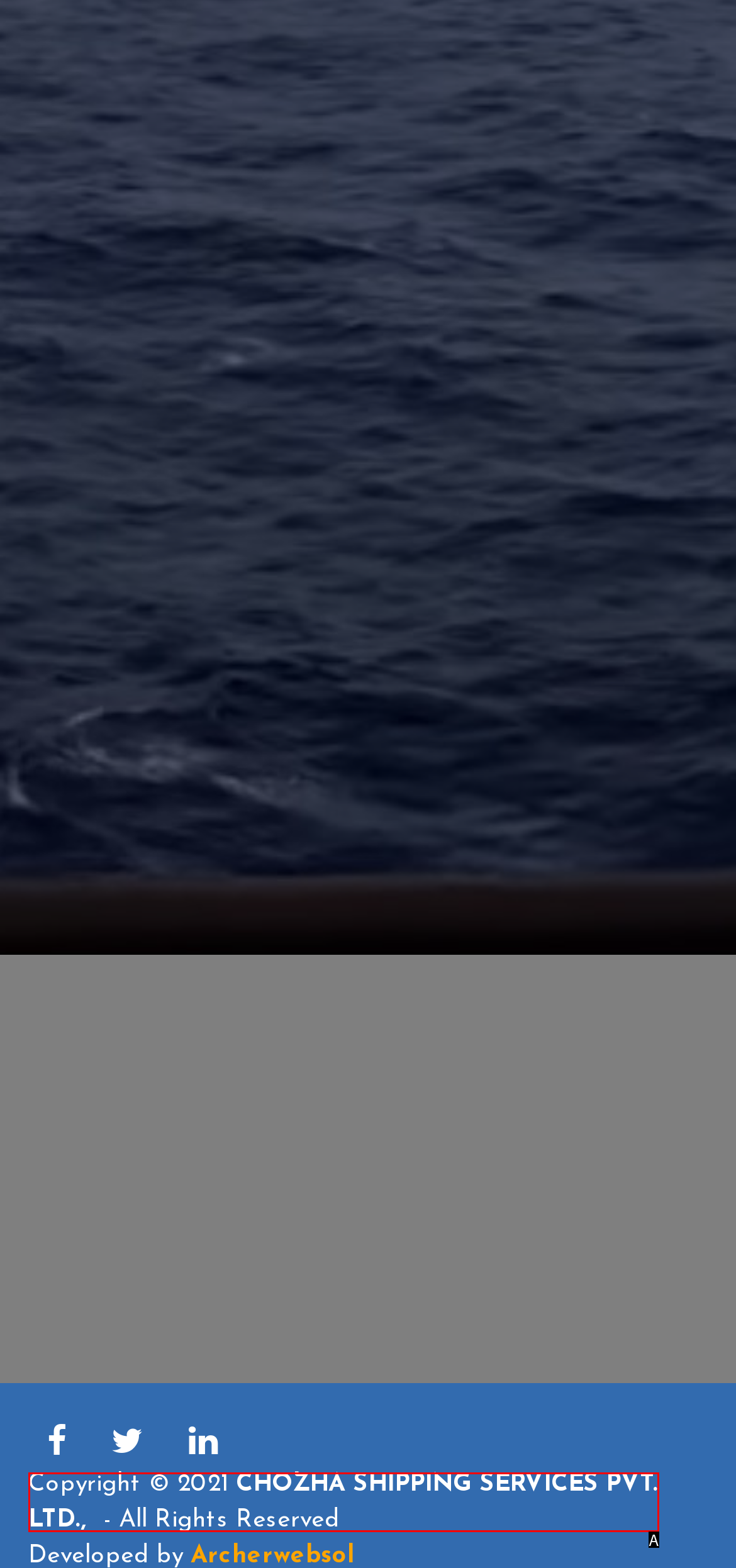From the description: CHOZHA SHIPPING SERVICES PVT. LTD.,, select the HTML element that fits best. Reply with the letter of the appropriate option.

A